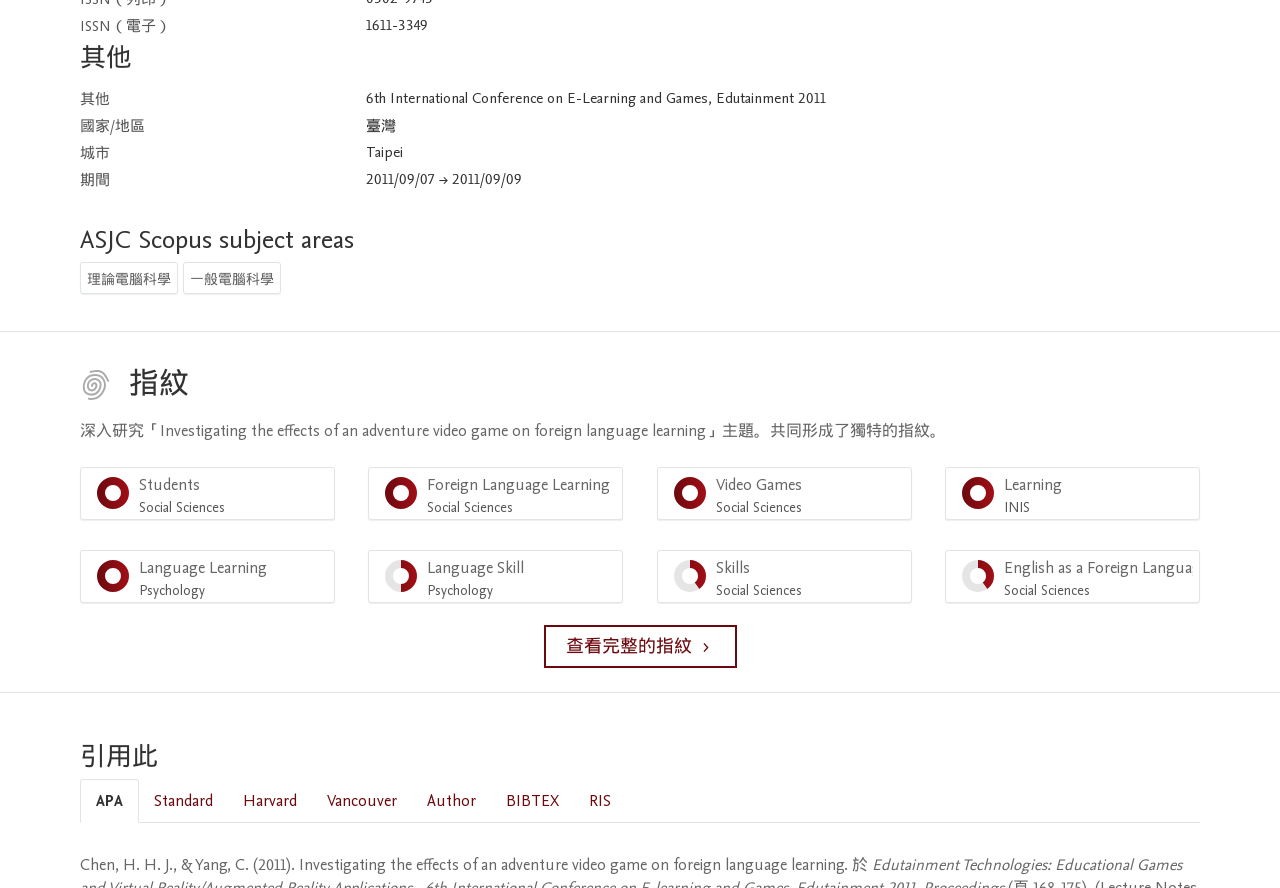Please determine the bounding box coordinates of the clickable area required to carry out the following instruction: "Click the '查看完整的指紋' link". The coordinates must be four float numbers between 0 and 1, represented as [left, top, right, bottom].

[0.425, 0.704, 0.575, 0.753]